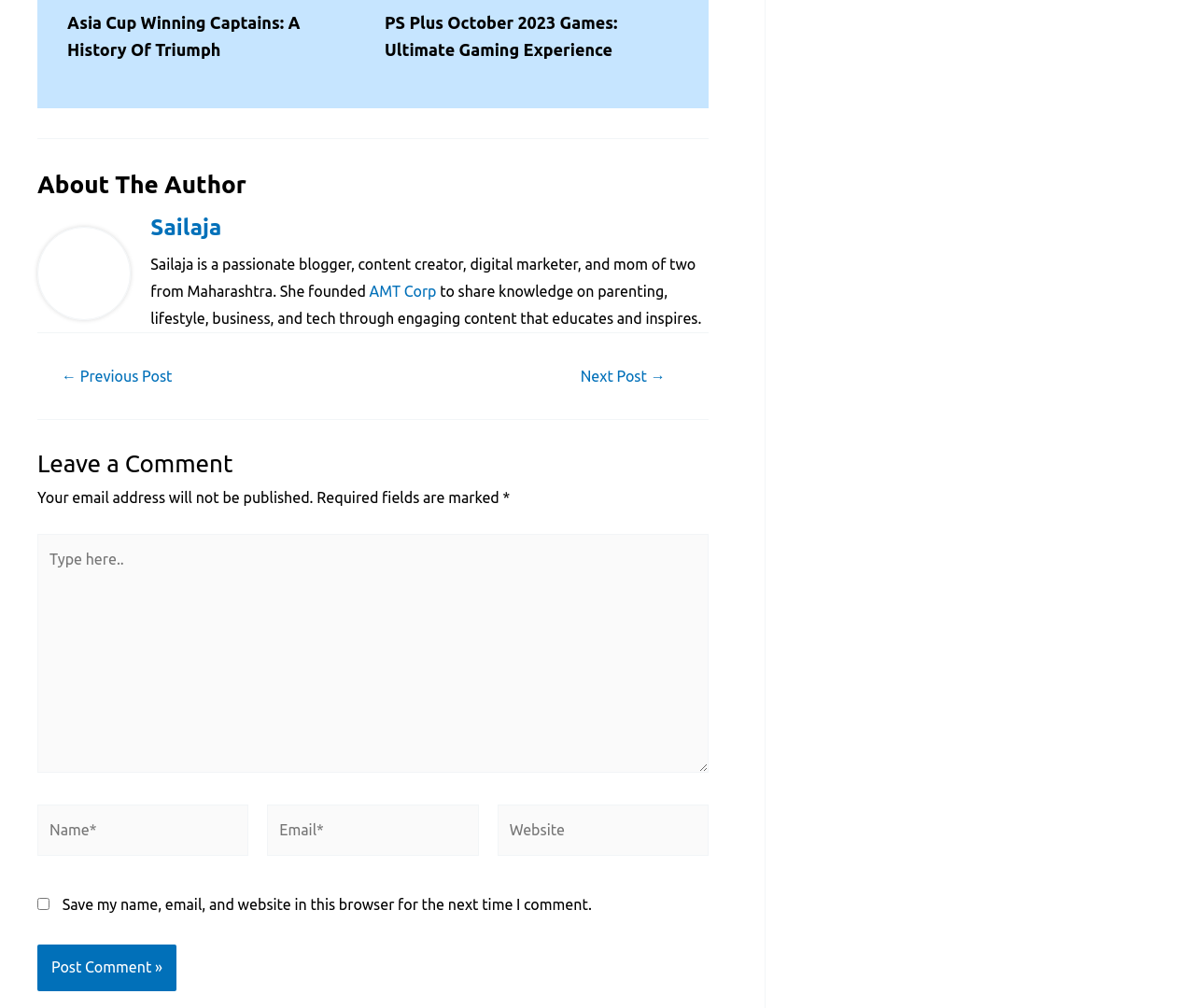From the webpage screenshot, predict the bounding box of the UI element that matches this description: "AMT Corp".

[0.309, 0.281, 0.365, 0.297]